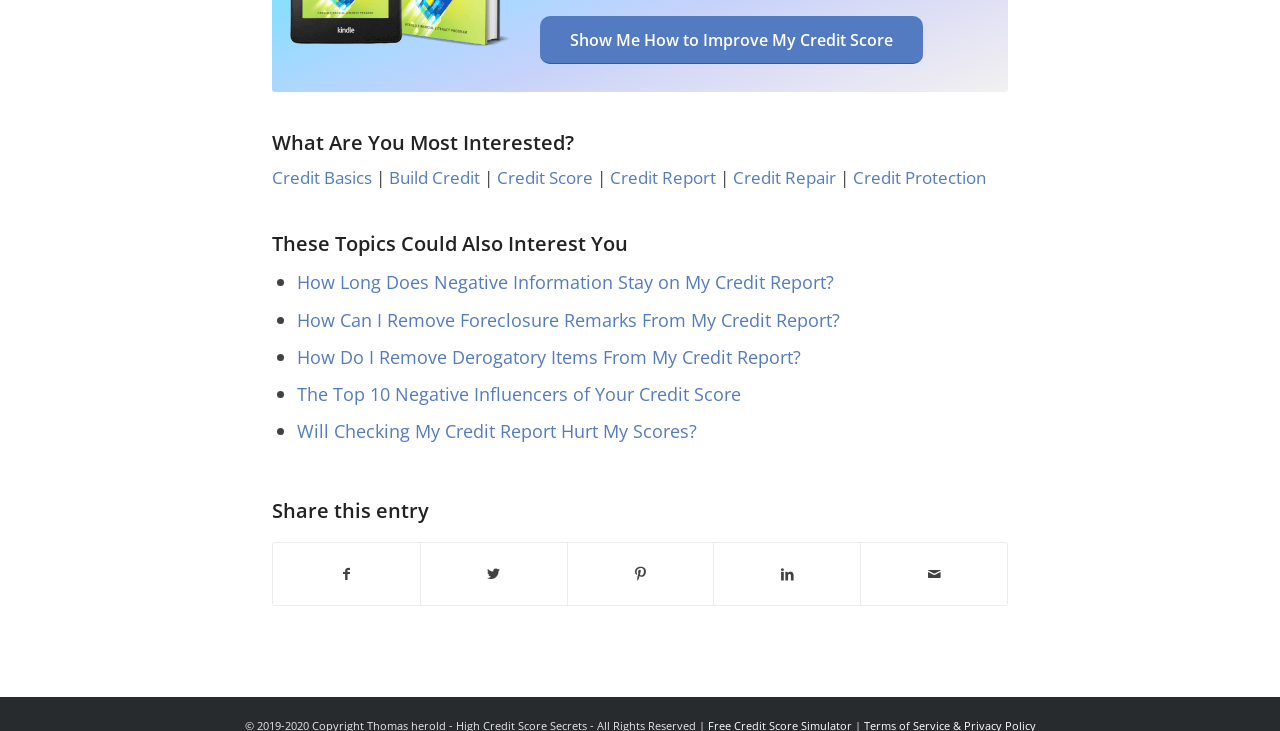Locate the bounding box coordinates of the clickable area needed to fulfill the instruction: "Share on Facebook".

[0.213, 0.742, 0.328, 0.828]